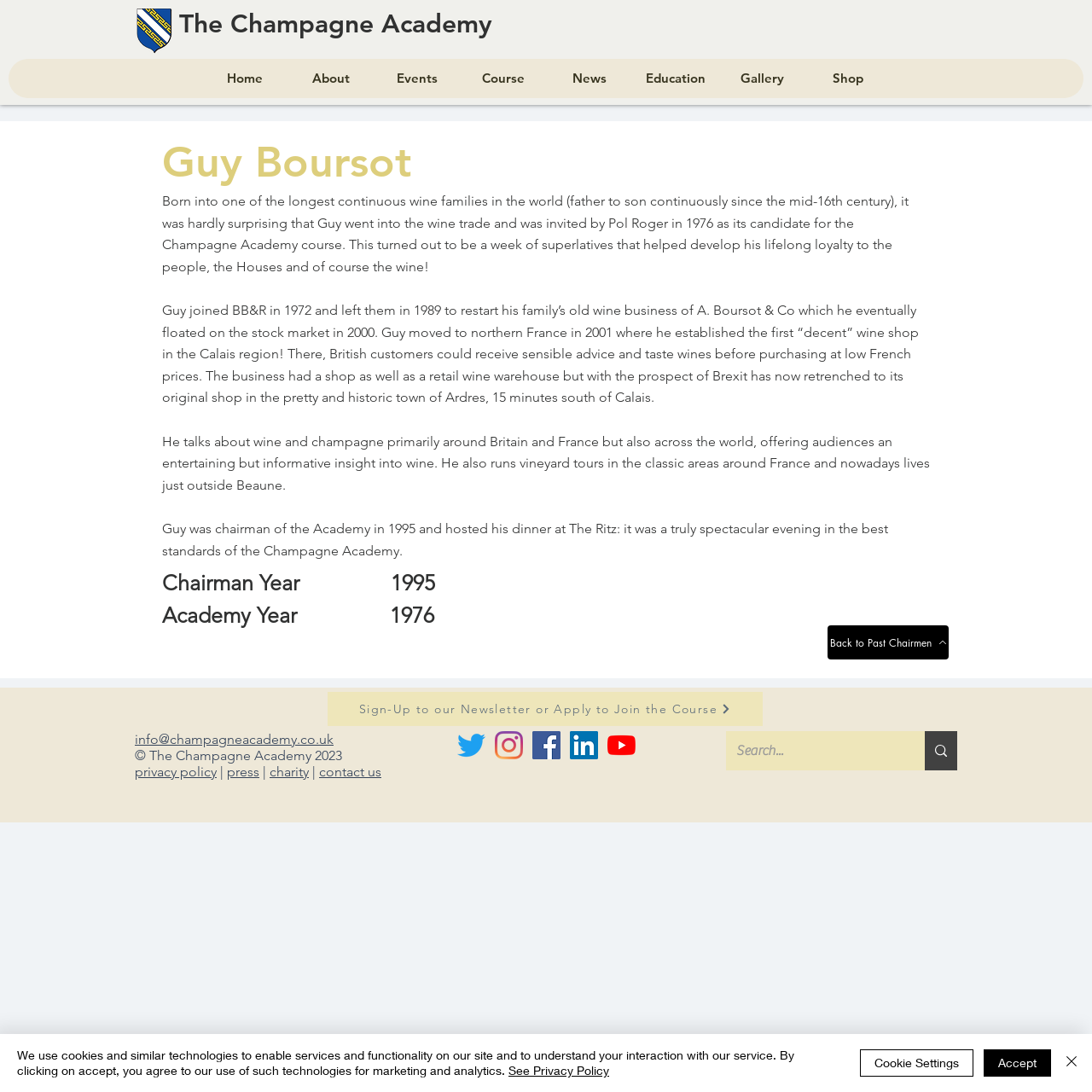What is the purpose of the link 'Back to Past Chairmen'?
Please answer the question with a single word or phrase, referencing the image.

To go back to past chairmen